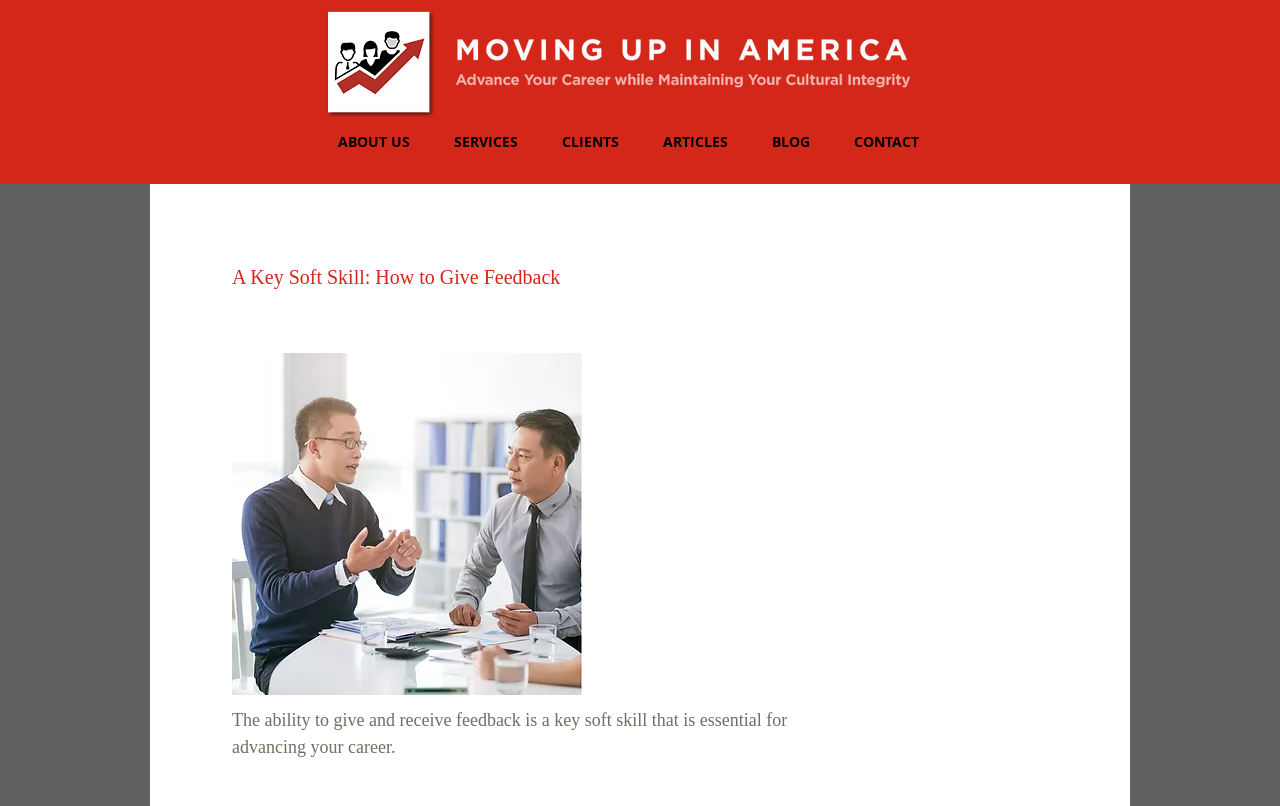Please analyze the image and provide a thorough answer to the question:
What is the context of the American workplace mentioned on this webpage?

The American workplace is mentioned in the context of providing informal feedback, or practicing self-disclosure, which is an essential soft skill for advancing one's career. This suggests that the webpage is discussing the importance of feedback in the American workplace.